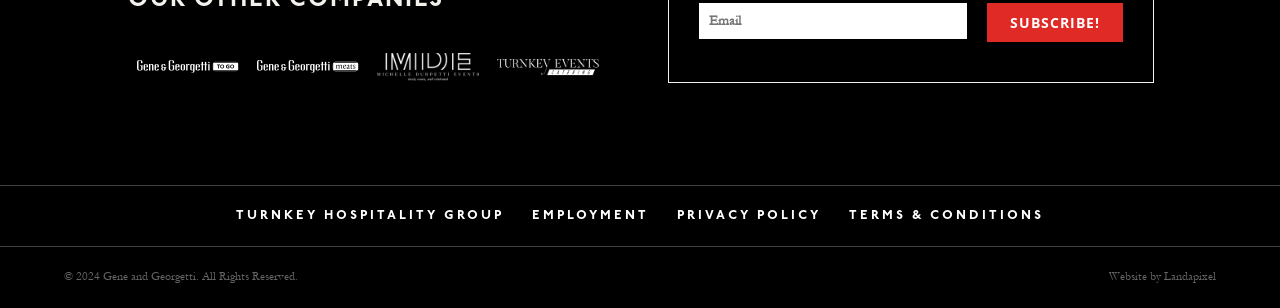Please identify the bounding box coordinates of the clickable region that I should interact with to perform the following instruction: "Select the color Blue". The coordinates should be expressed as four float numbers between 0 and 1, i.e., [left, top, right, bottom].

None